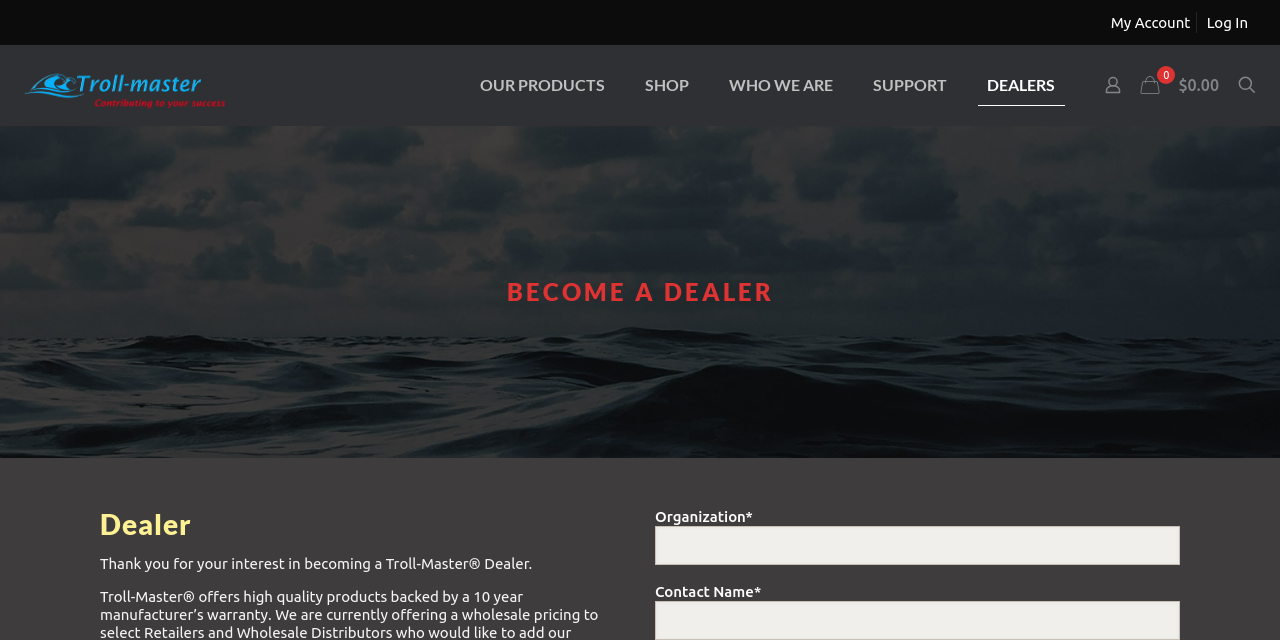Please provide the bounding box coordinates for the element that needs to be clicked to perform the following instruction: "Log in to the account". The coordinates should be given as four float numbers between 0 and 1, i.e., [left, top, right, bottom].

[0.943, 0.022, 0.975, 0.048]